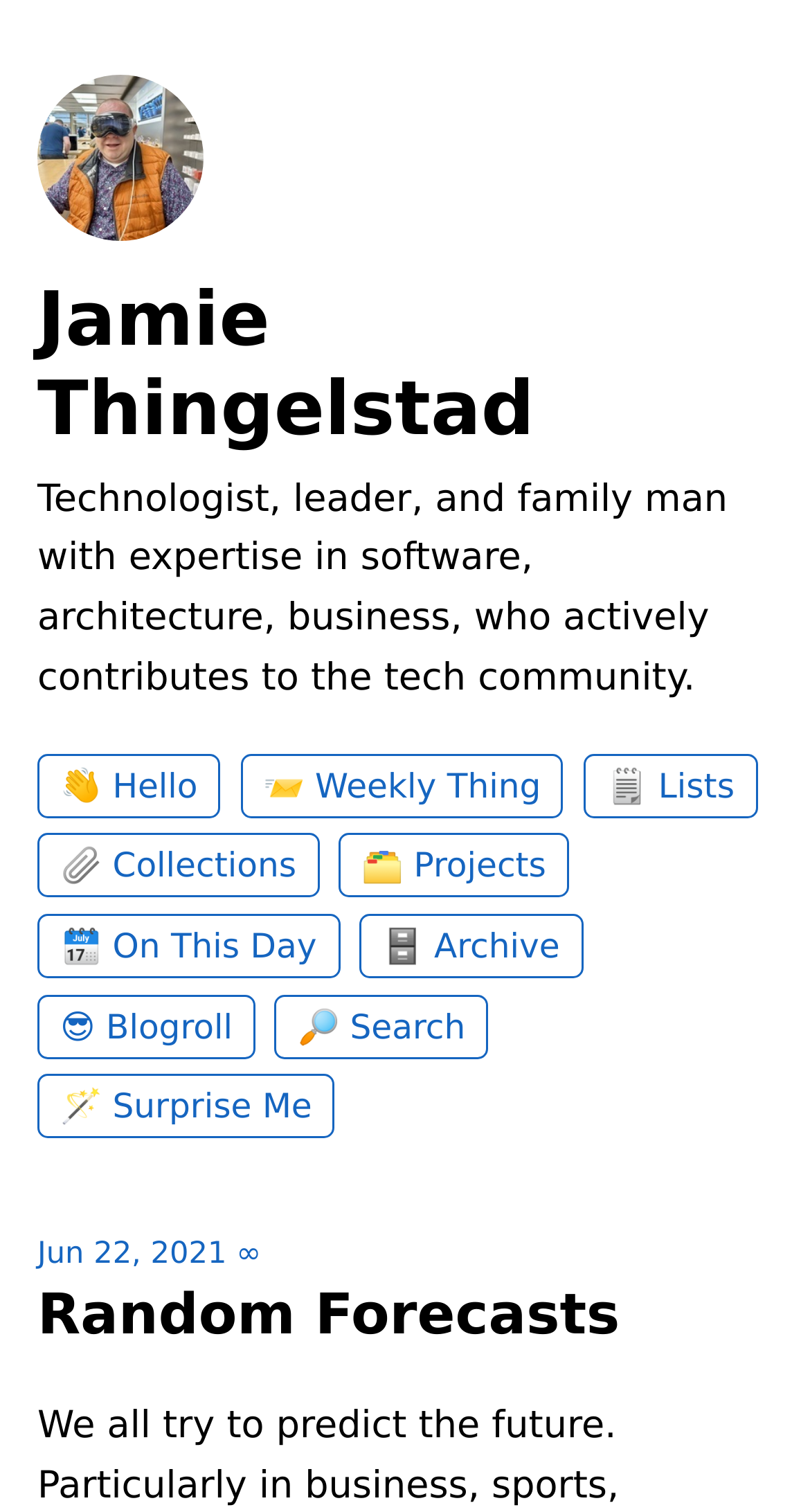For the following element description, predict the bounding box coordinates in the format (top-left x, top-left y, bottom-right x, bottom-right y). All values should be floating point numbers between 0 and 1. Description: Weekly Thing

[0.296, 0.498, 0.696, 0.541]